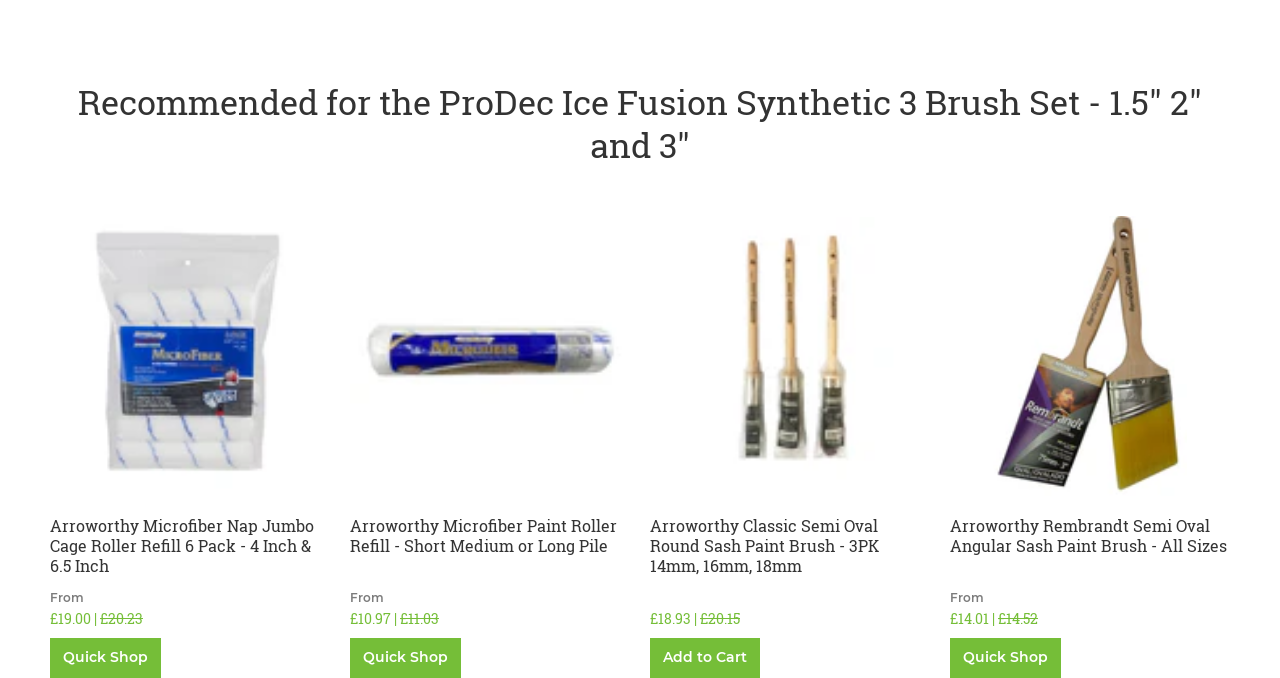Please identify the bounding box coordinates of the element's region that I should click in order to complete the following instruction: "Quickly shop Arroworthy Rembrandt Semi Oval Angular Sash Paint Brush - All Sizes". The bounding box coordinates consist of four float numbers between 0 and 1, i.e., [left, top, right, bottom].

[0.742, 0.94, 0.829, 0.999]